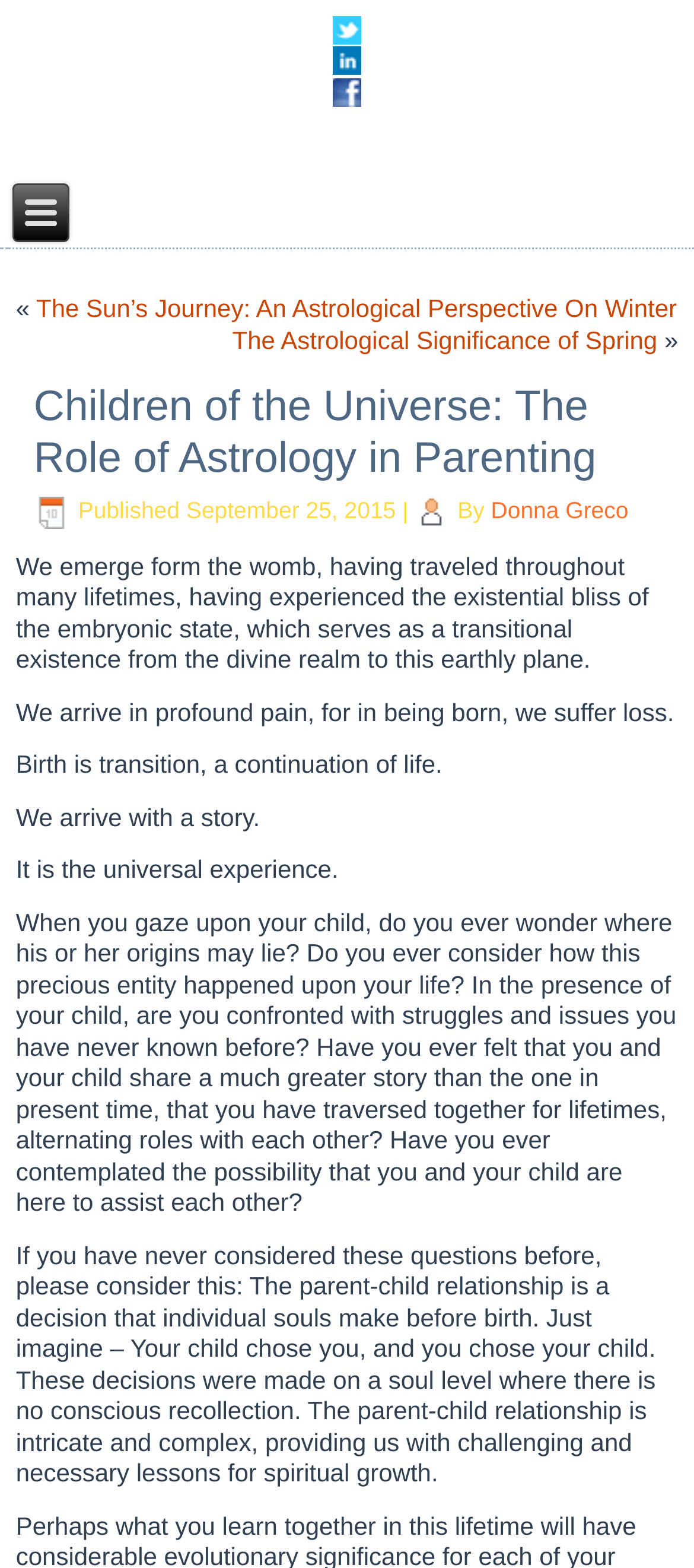Locate and generate the text content of the webpage's heading.

Children of the Universe: The Role of Astrology in Parenting